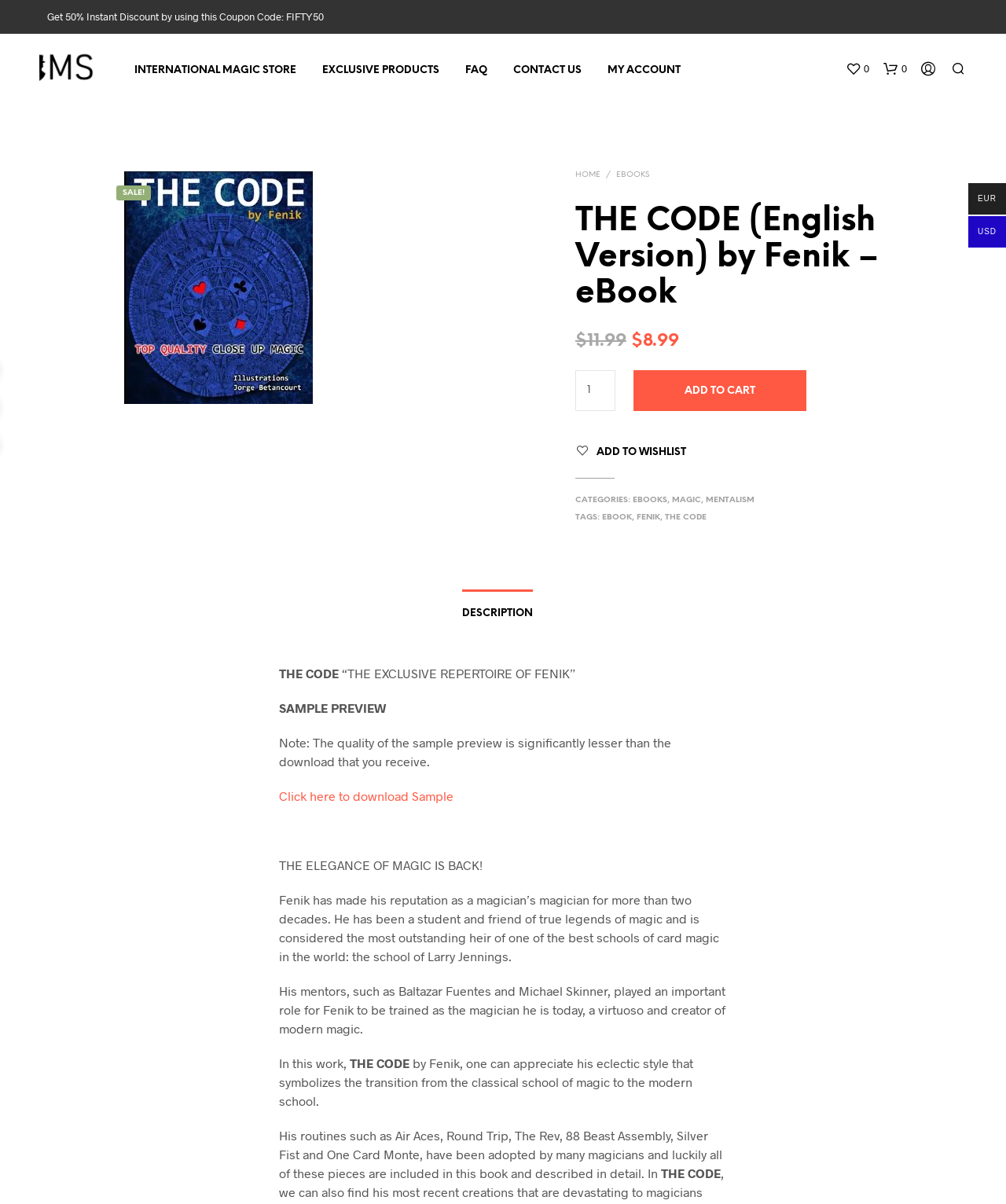Find the bounding box coordinates for the UI element whose description is: "alt="International Magic Store"". The coordinates should be four float numbers between 0 and 1, in the format [left, top, right, bottom].

[0.039, 0.051, 0.095, 0.062]